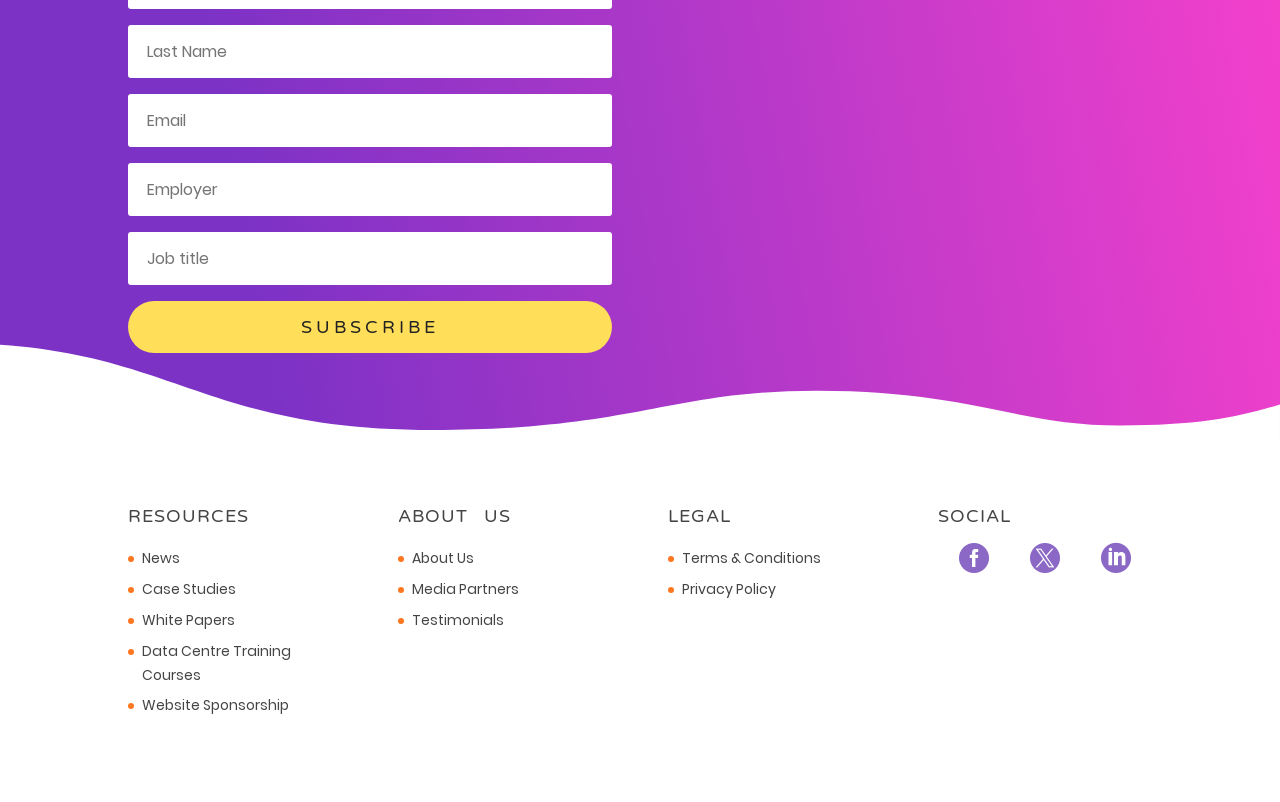Find the bounding box coordinates of the element's region that should be clicked in order to follow the given instruction: "Subscribe to newsletter". The coordinates should consist of four float numbers between 0 and 1, i.e., [left, top, right, bottom].

[0.1, 0.376, 0.478, 0.441]